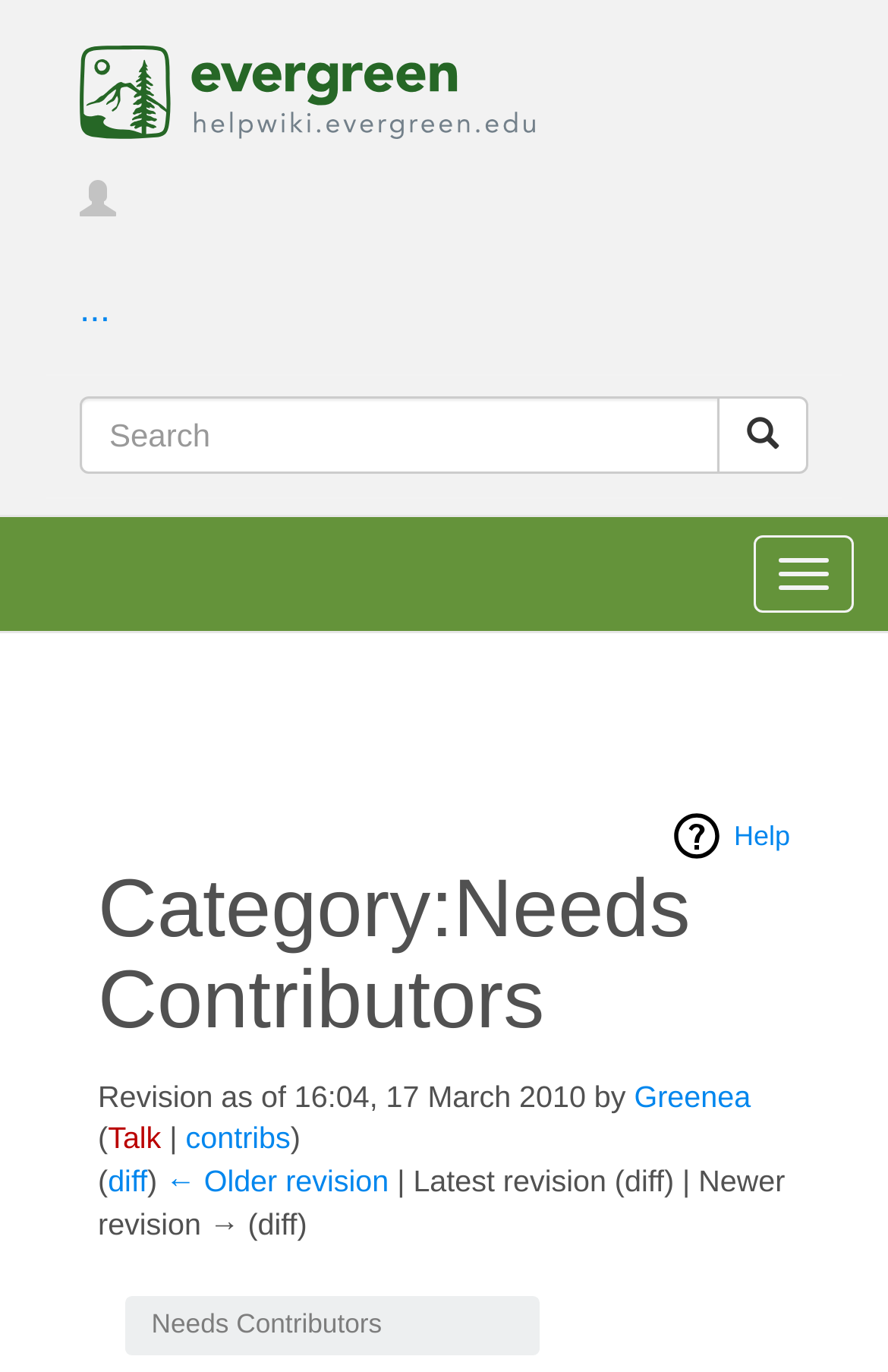Locate the bounding box coordinates of the element you need to click to accomplish the task described by this instruction: "Search Help Wiki".

[0.09, 0.289, 0.81, 0.345]